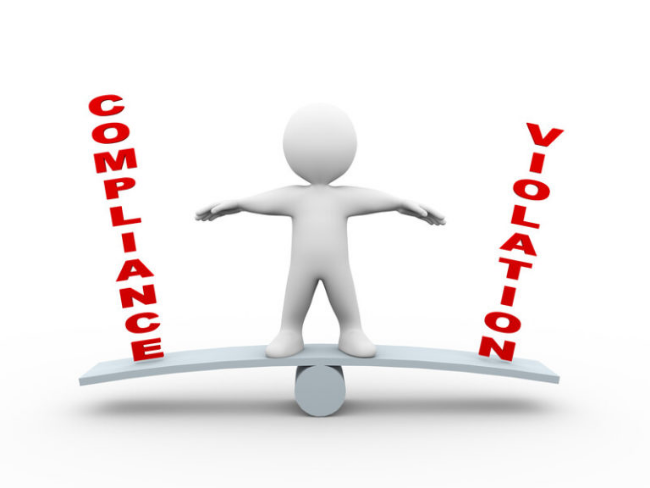Illustrate the image with a detailed caption.

The image depicts a stylized, cartoon-like figure balancing on a seesaw, with the words "COMPLIANCE" on one side and "VIOLATION" on the other. This visual metaphor illustrates the delicate balance that businesses must maintain between adhering to regulatory standards and the risks of non-compliance, particularly in the context of stormwater management. The figure's outstretched arms and focused expression suggest a careful negotiation of these two crucial aspects, highlighting the importance of understanding and managing stormwater permits to avoid costly penalties. This graphic is a visual representation of the challenges faced by industrial companies in navigating the complexities of environmental regulations.